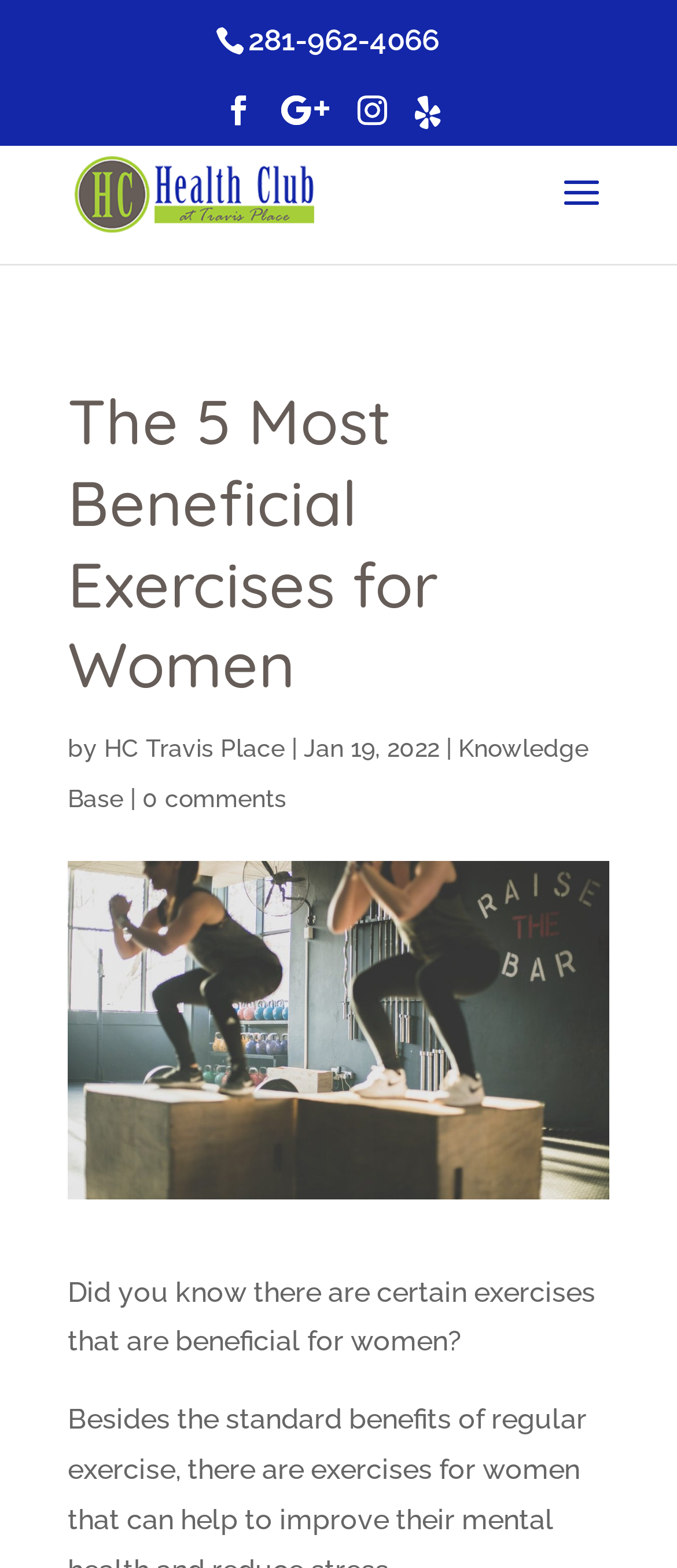Provide a one-word or short-phrase answer to the question:
Who is the author of the article?

HC Travis Place